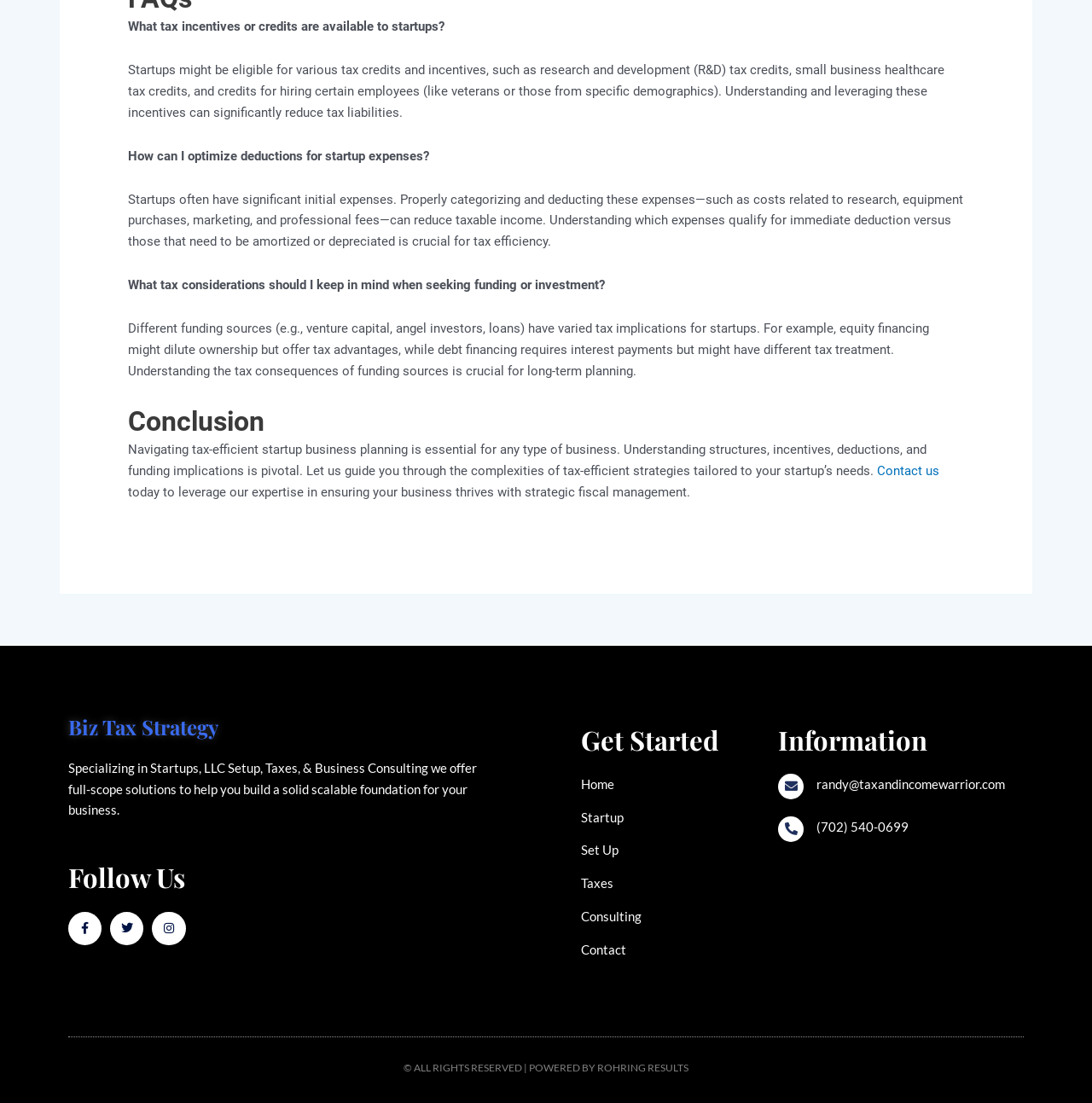Identify the bounding box of the HTML element described as: "Consulting".

[0.532, 0.821, 0.697, 0.84]